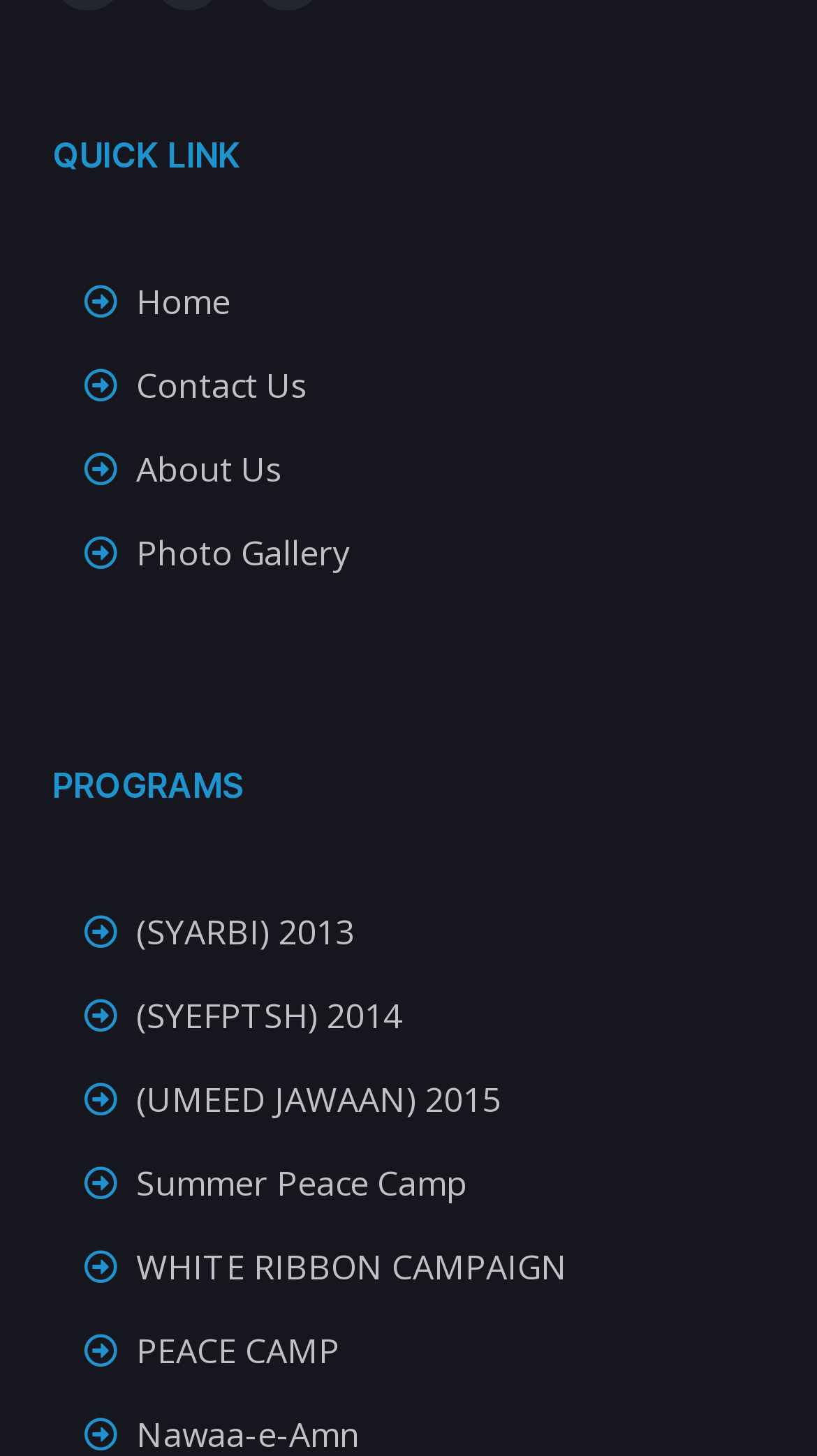Give a short answer to this question using one word or a phrase:
What is the last program listed?

PEACE CAMP